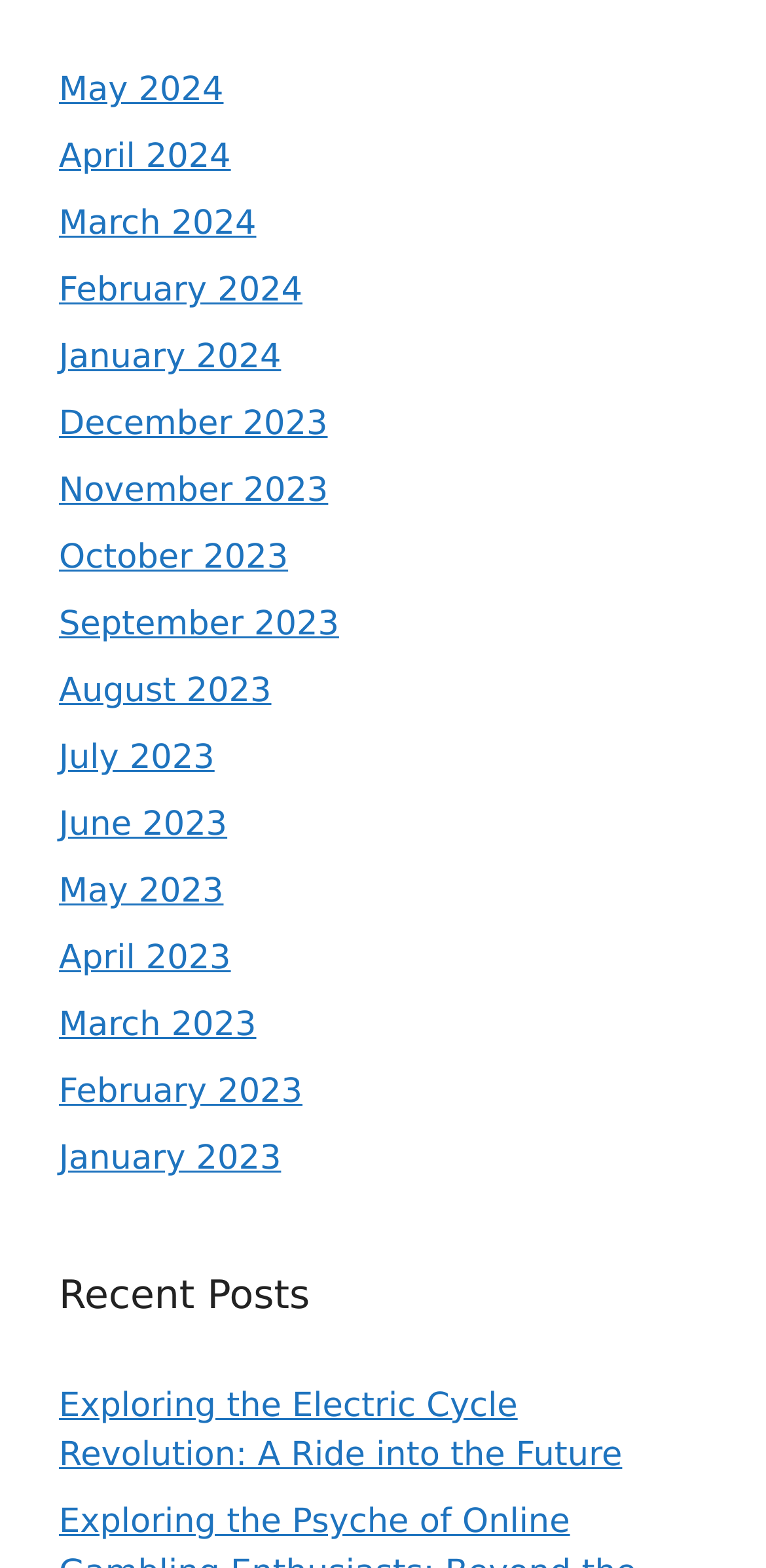How many months are listed?
Use the information from the screenshot to give a comprehensive response to the question.

I counted the number of links in the list, and there are 15 months listed, ranging from May 2024 to January 2023.